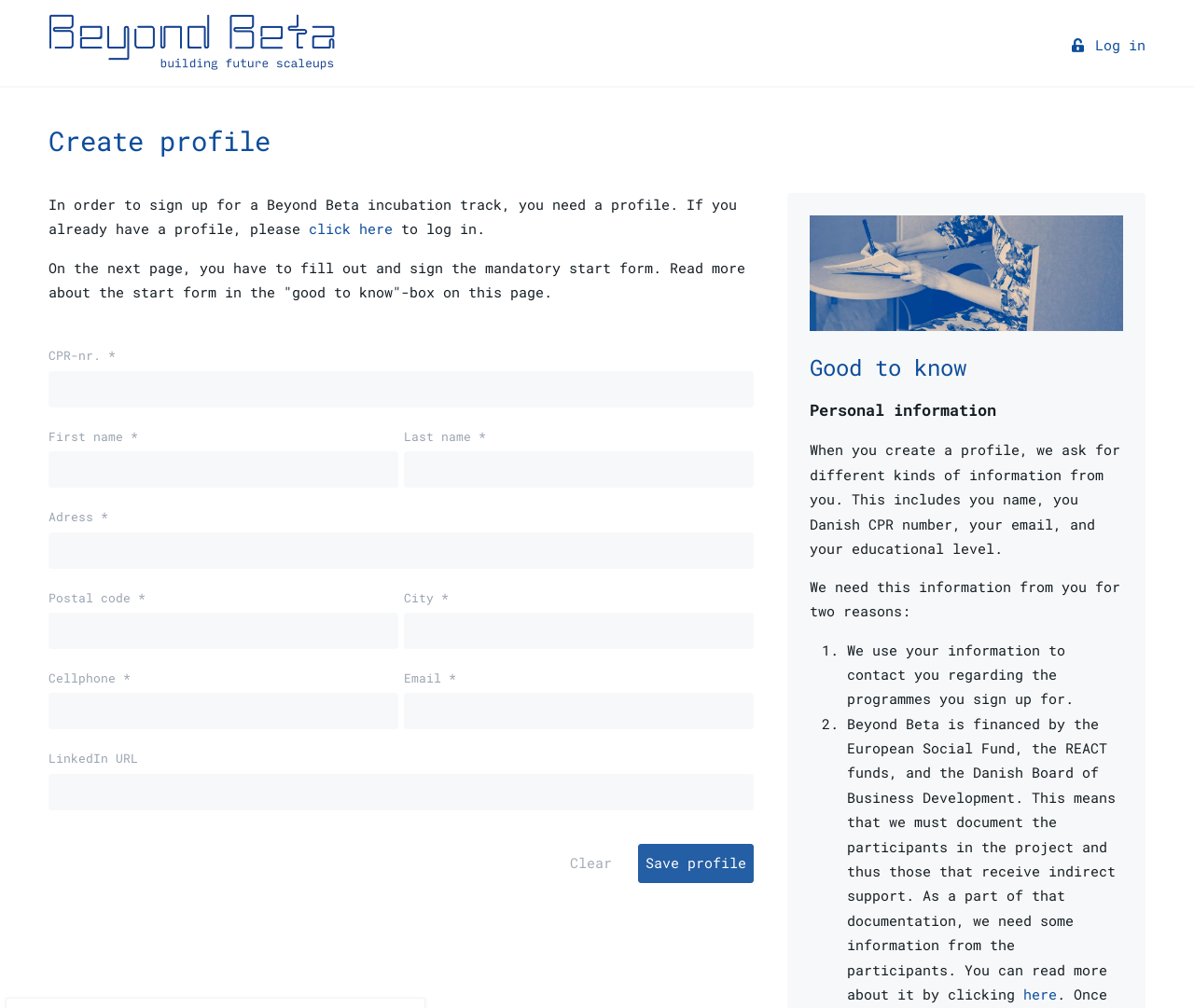Identify the bounding box coordinates of the region I need to click to complete this instruction: "Click Clear".

[0.456, 0.837, 0.534, 0.876]